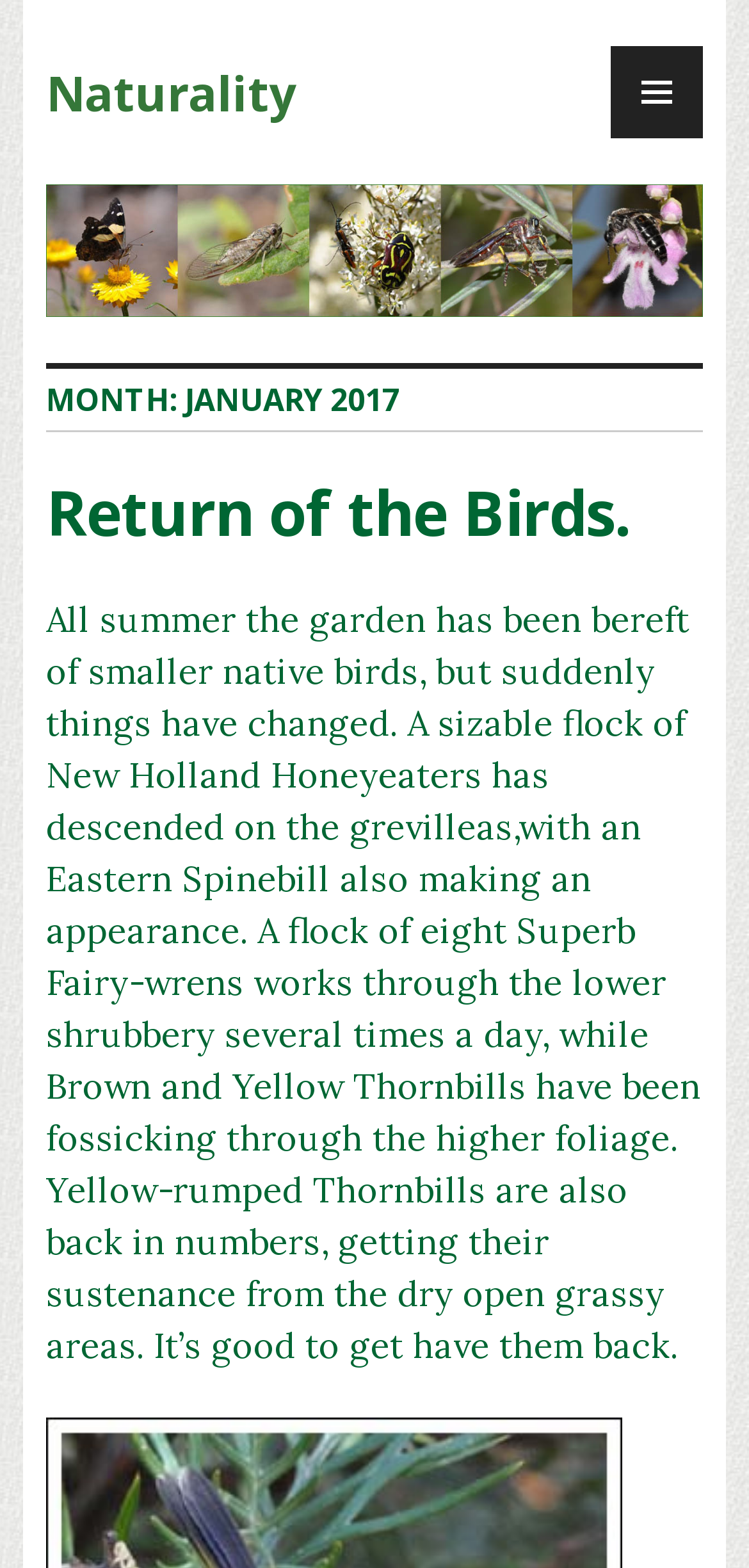Provide a one-word or one-phrase answer to the question:
What type of birds are mentioned in the text?

Several types